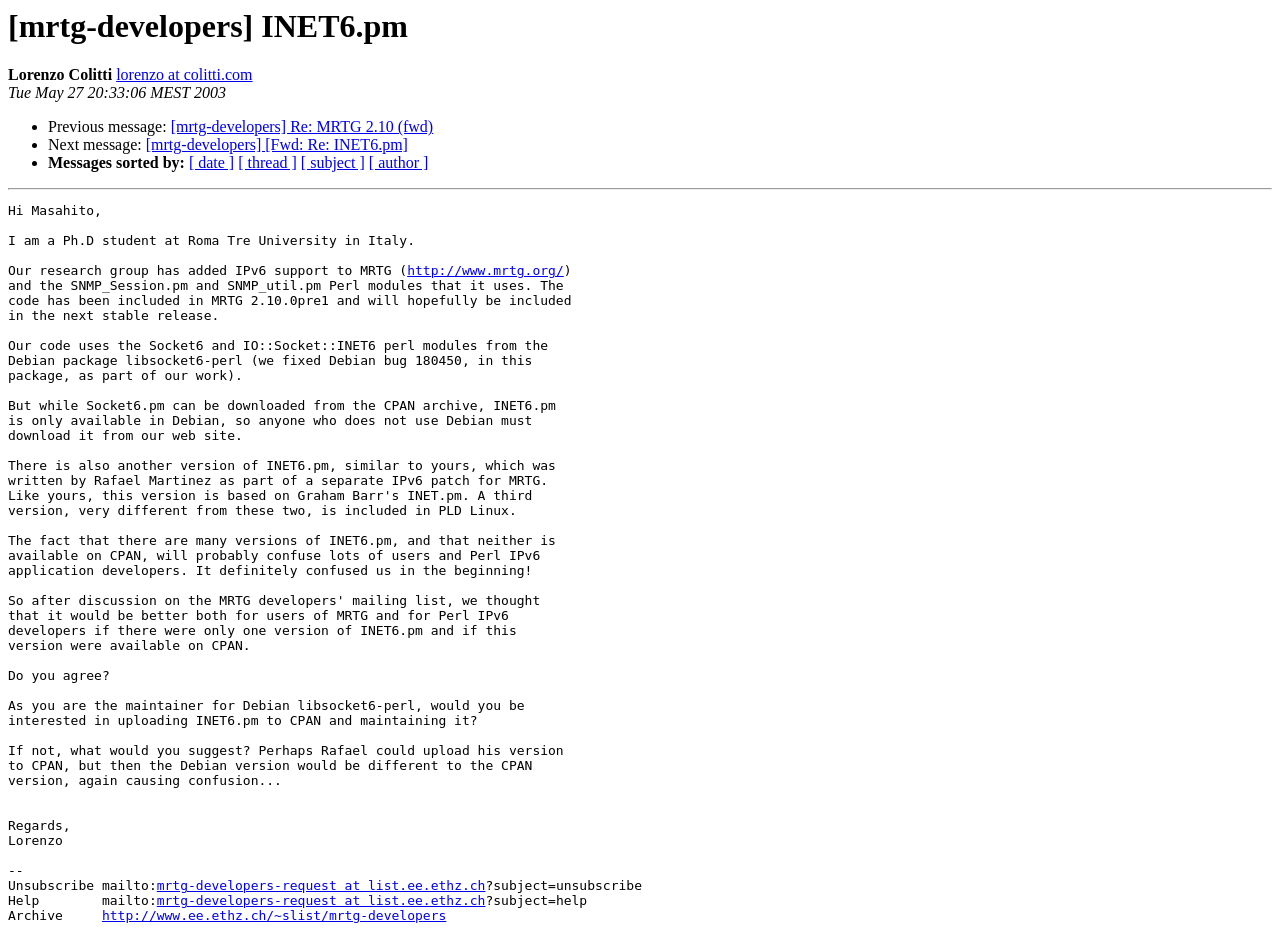Determine the bounding box coordinates of the clickable region to carry out the instruction: "Unsubscribe from the mailing list".

[0.122, 0.938, 0.379, 0.954]